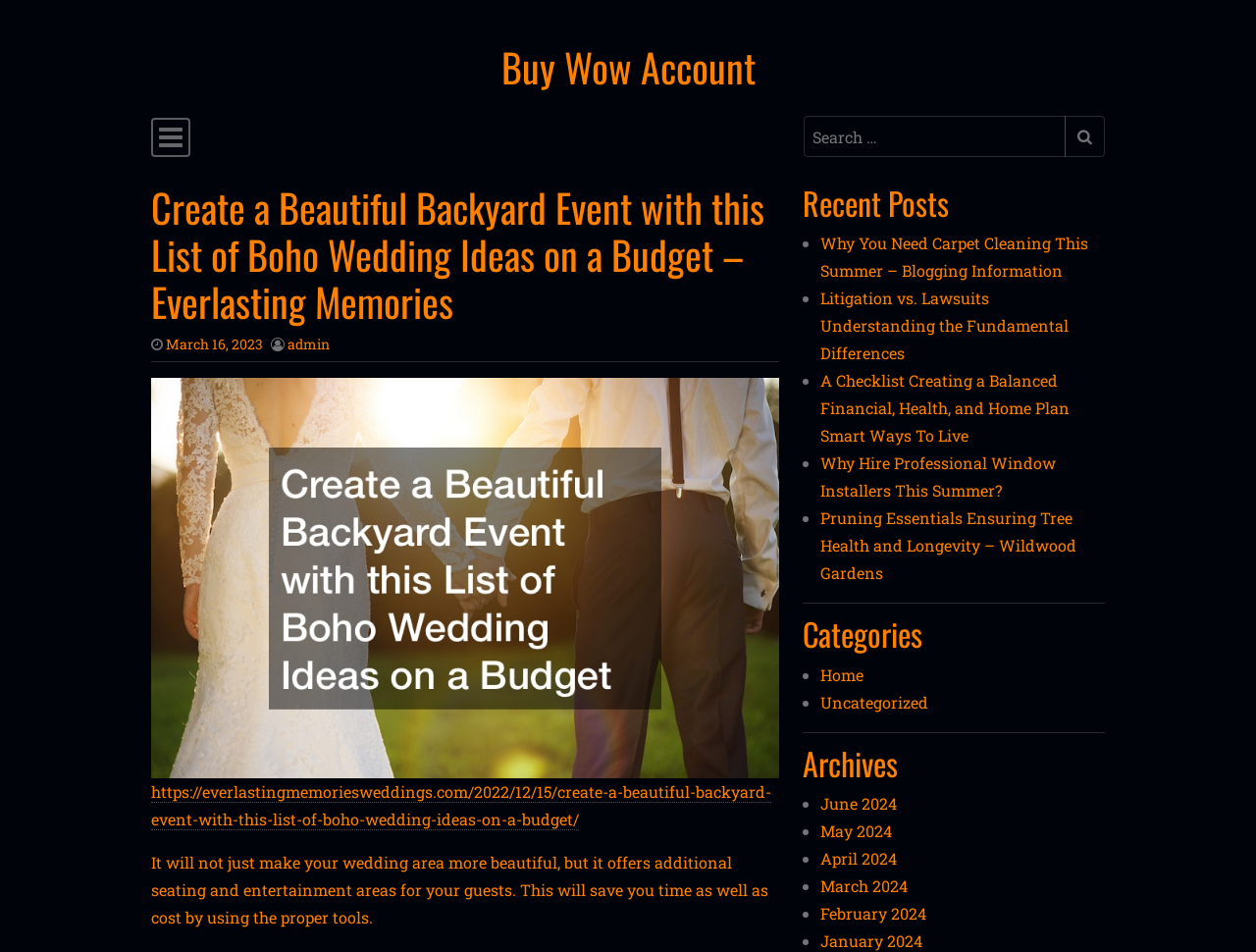Provide the bounding box coordinates of the HTML element described by the text: "aria-label="Search input" name="s" placeholder="Search …"".

[0.64, 0.122, 0.848, 0.165]